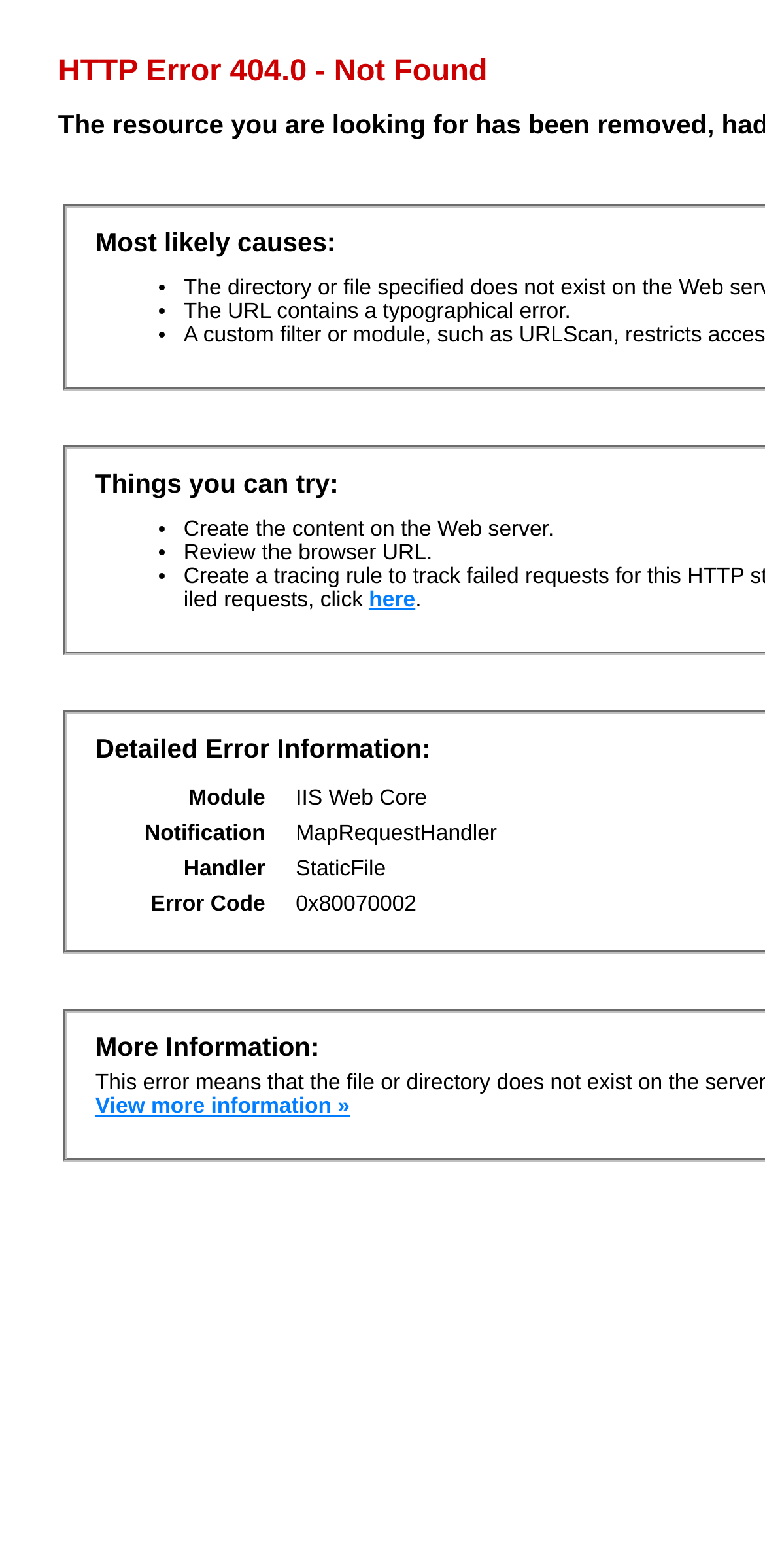Please reply to the following question using a single word or phrase: 
What is the recommended action for the URL?

Review the browser URL